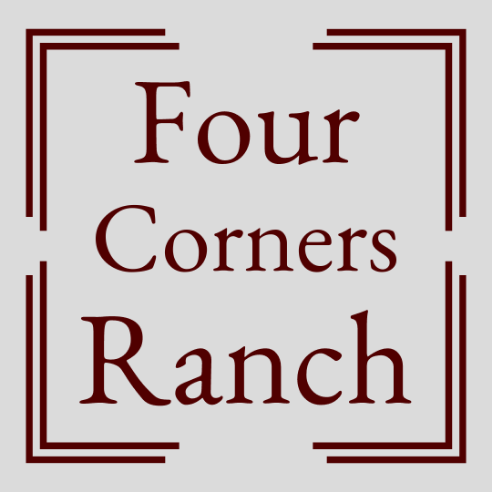What is the dominant color scheme of the image?
Give a detailed explanation using the information visible in the image.

According to the caption, the color scheme consists of deep burgundy on a soft gray background, which suggests that the dominant colors are burgundy and gray.